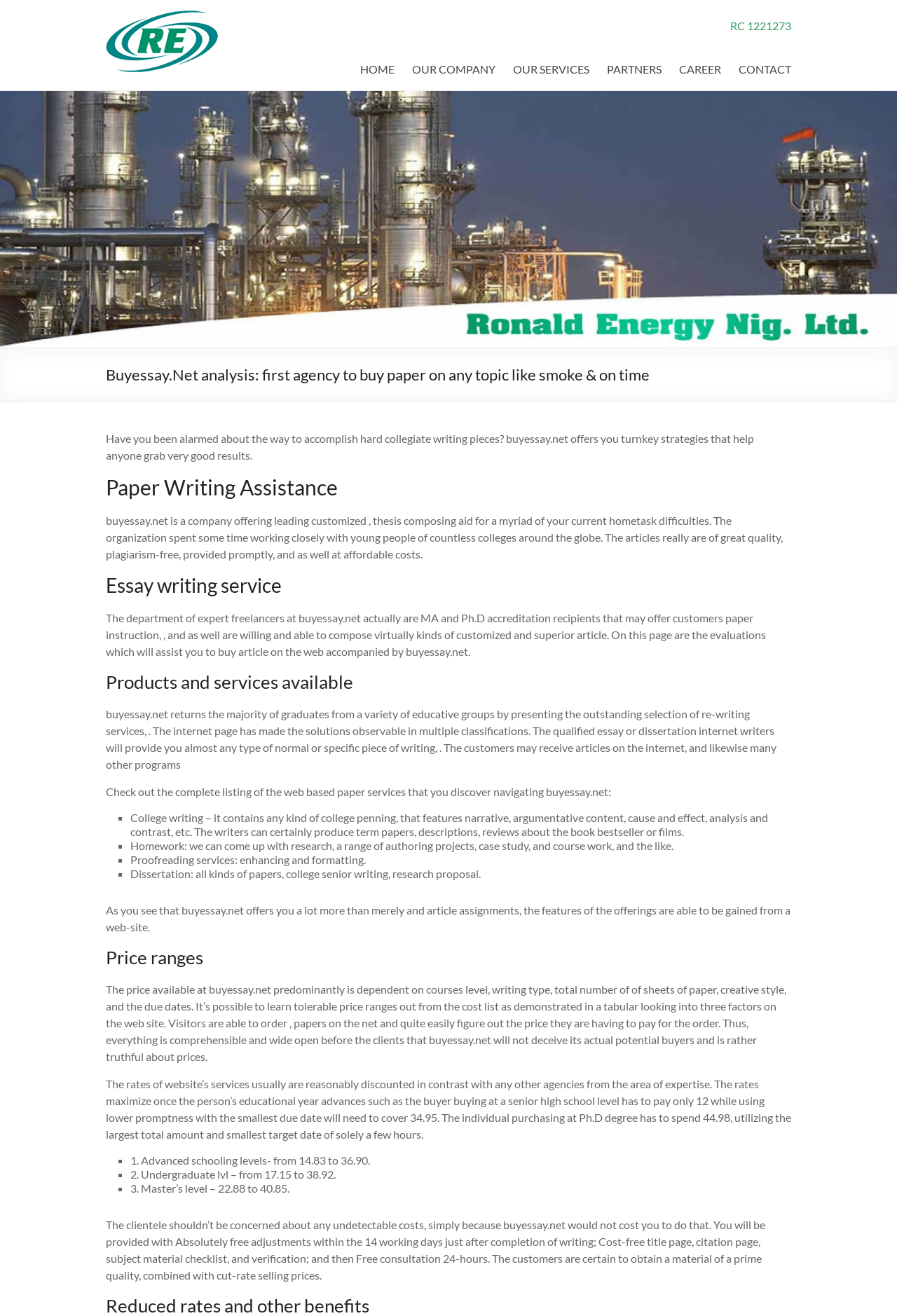What is the company name mentioned on the webpage?
Could you please answer the question thoroughly and with as much detail as possible?

The company name is mentioned in the link and image elements at the top of the webpage, and it is also mentioned in the text as 'Ronald Energy Nig. Ltd.'.